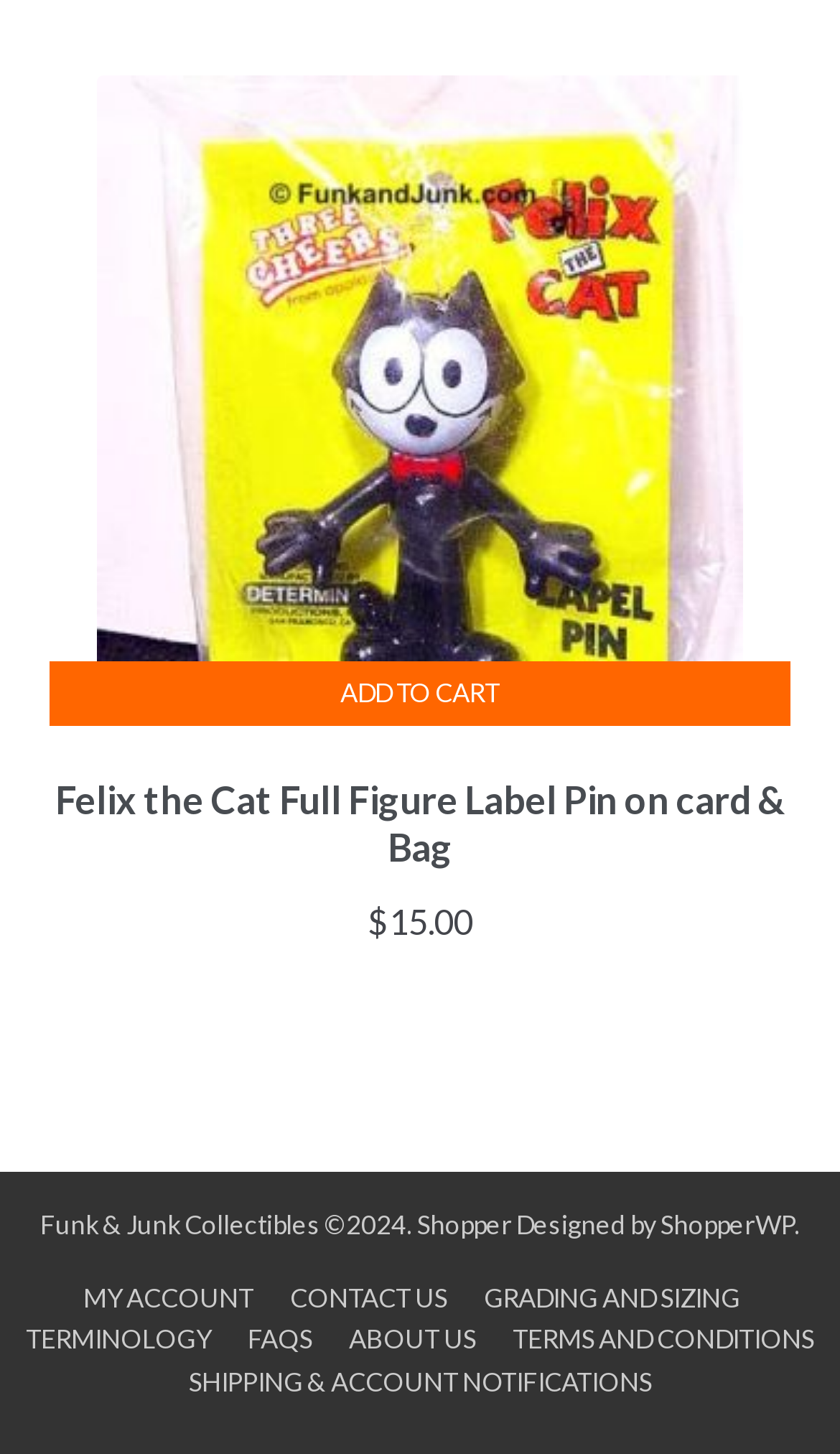Please specify the coordinates of the bounding box for the element that should be clicked to carry out this instruction: "Go to my account". The coordinates must be four float numbers between 0 and 1, formatted as [left, top, right, bottom].

[0.099, 0.881, 0.321, 0.903]